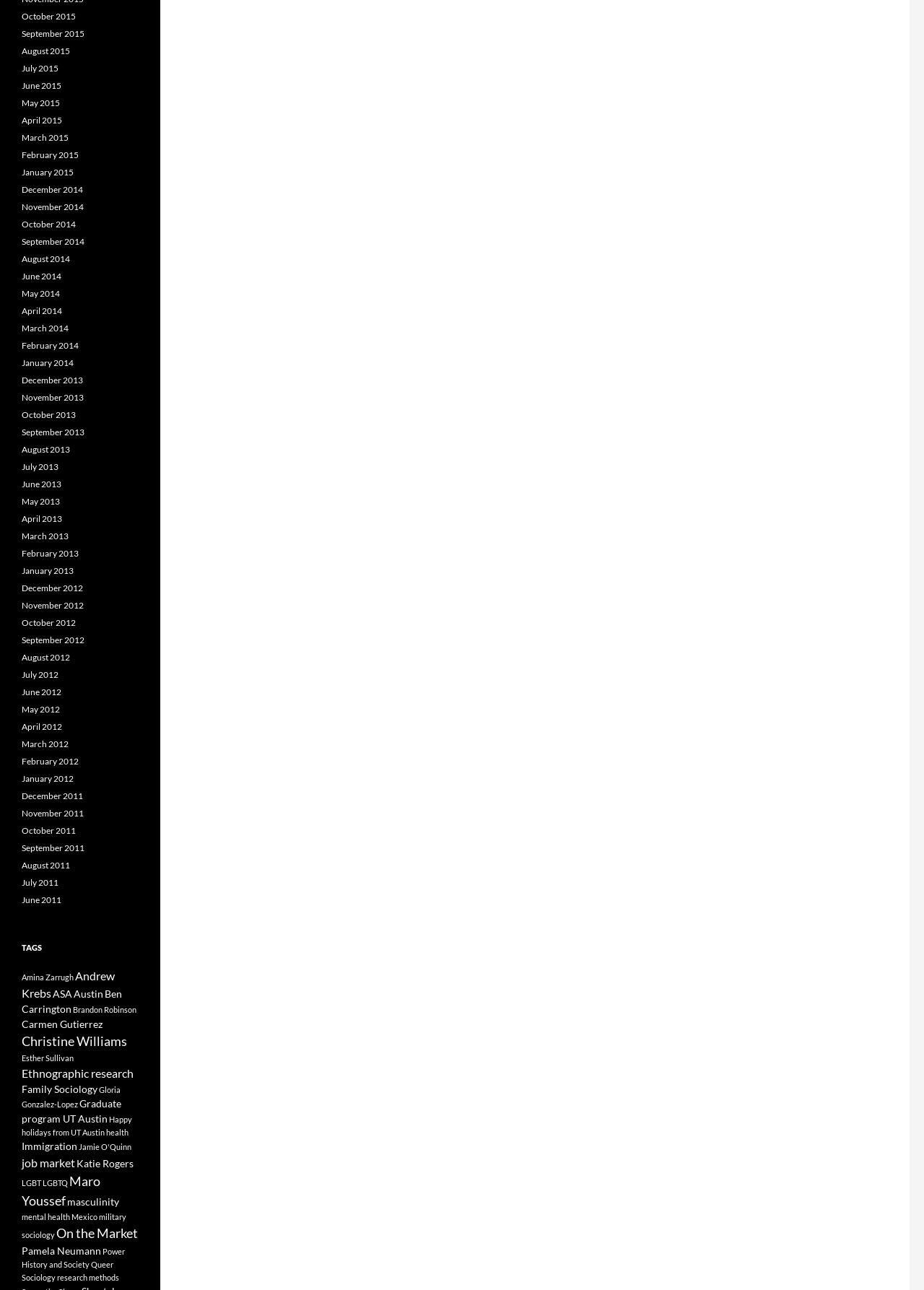Please respond to the question using a single word or phrase:
How many tags are listed?

30